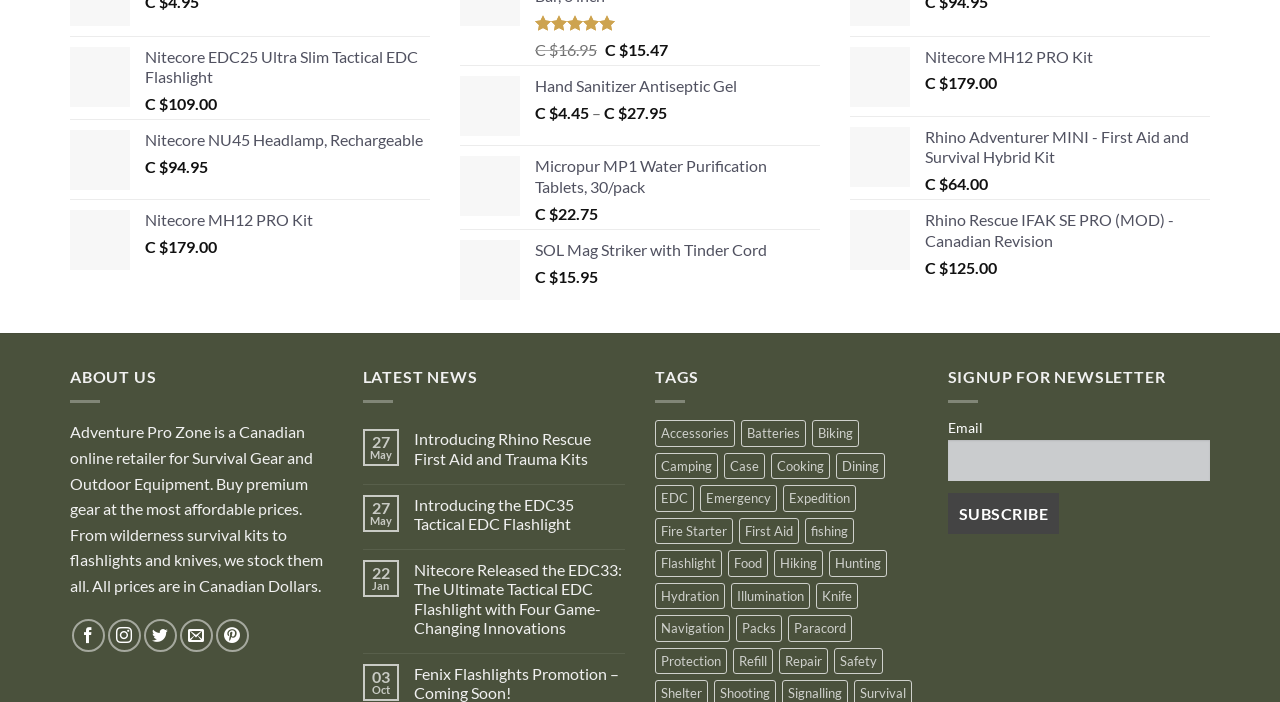With reference to the screenshot, provide a detailed response to the question below:
How many products are in the Camping category?

The number of products in the Camping category can be found by looking at the link element with the text 'Camping (571 products)'. This element is located in the TAGS section of the webpage.